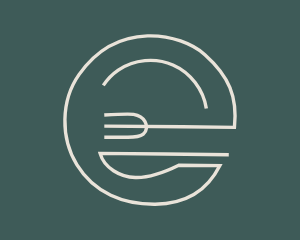What is the color of the background?
Offer a detailed and full explanation in response to the question.

The caption specifically mentions that the logo's outline is rendered against a deep teal background, which indicates the background color of the logo.